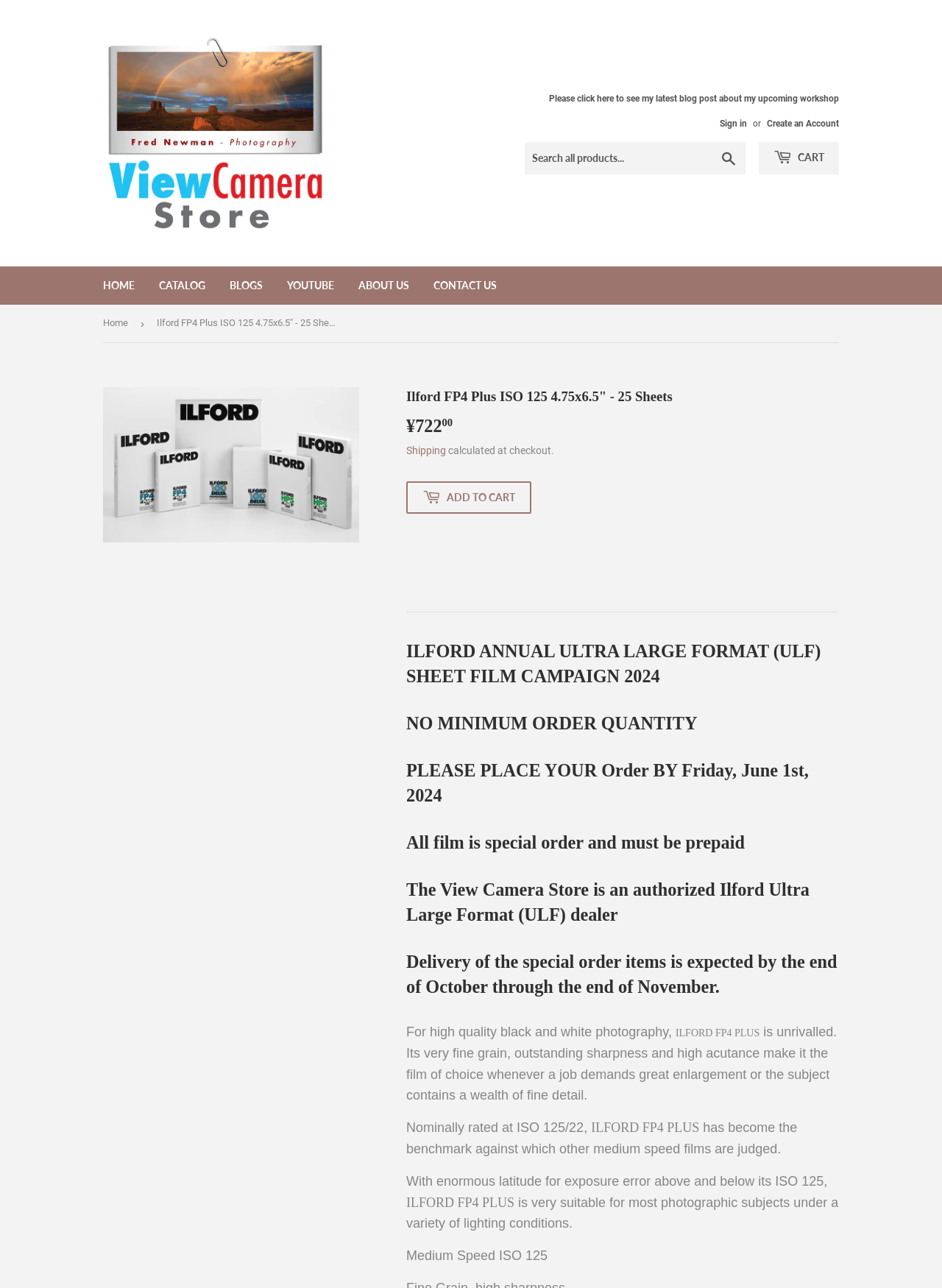Identify the bounding box coordinates of the section to be clicked to complete the task described by the following instruction: "Add to cart". The coordinates should be four float numbers between 0 and 1, formatted as [left, top, right, bottom].

[0.431, 0.374, 0.564, 0.399]